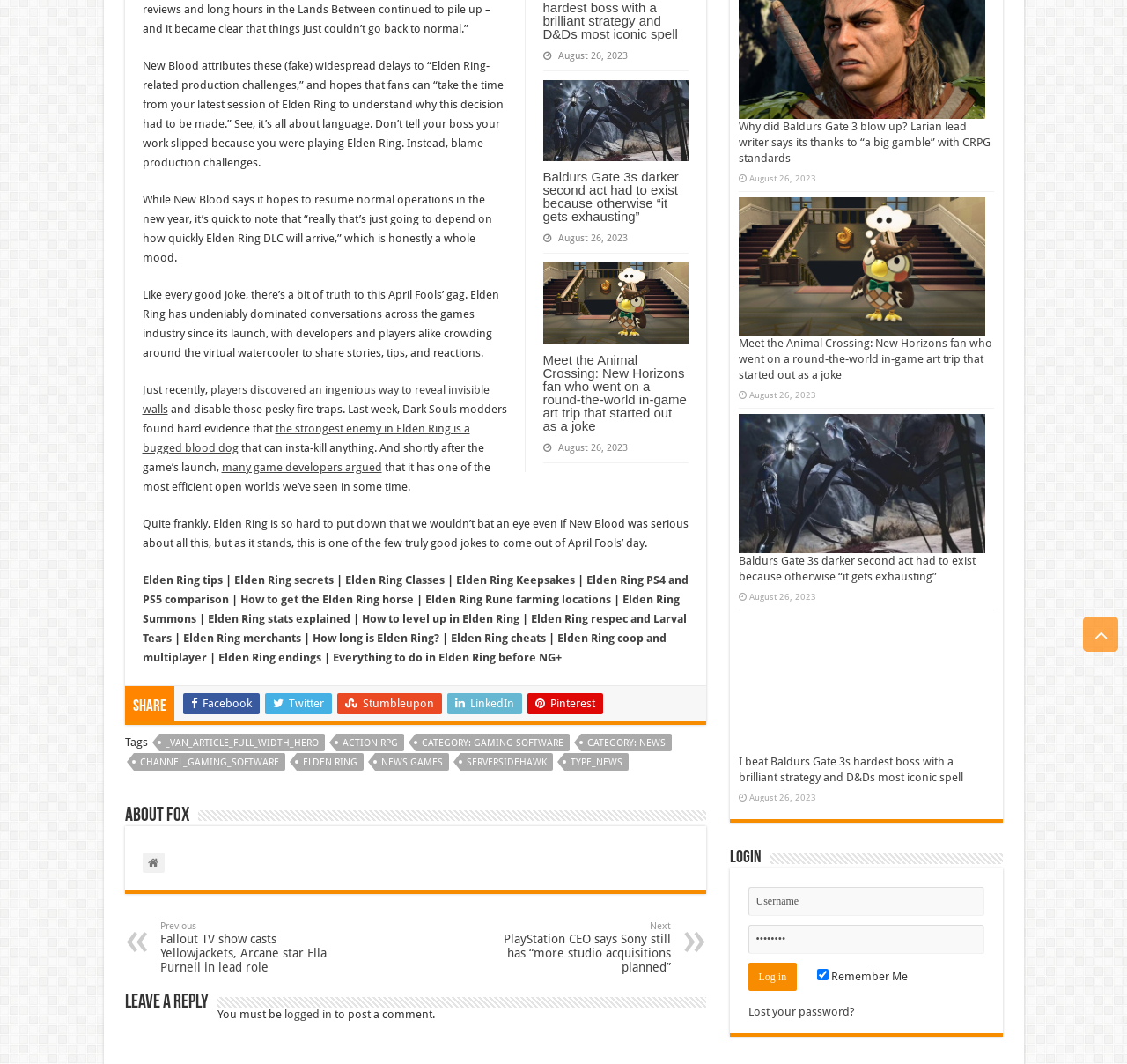Identify the bounding box for the UI element described as: "Elden Ring stats explained". The coordinates should be four float numbers between 0 and 1, i.e., [left, top, right, bottom].

[0.184, 0.575, 0.311, 0.588]